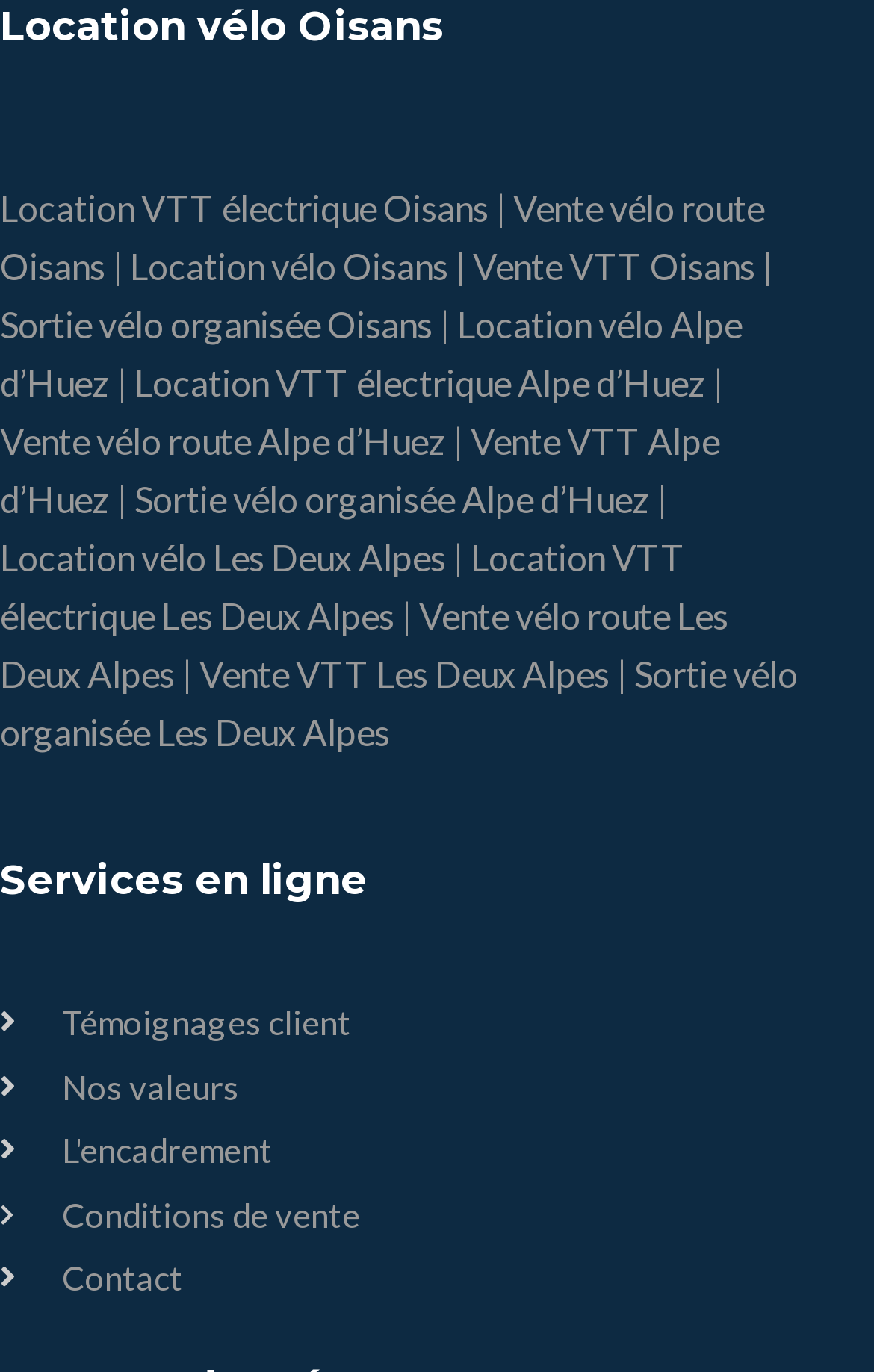How many testimonials are available on the webpage?
Please respond to the question with as much detail as possible.

I found a single link labeled 'Témoignages client', which suggests that there is only one testimonial available on the webpage.